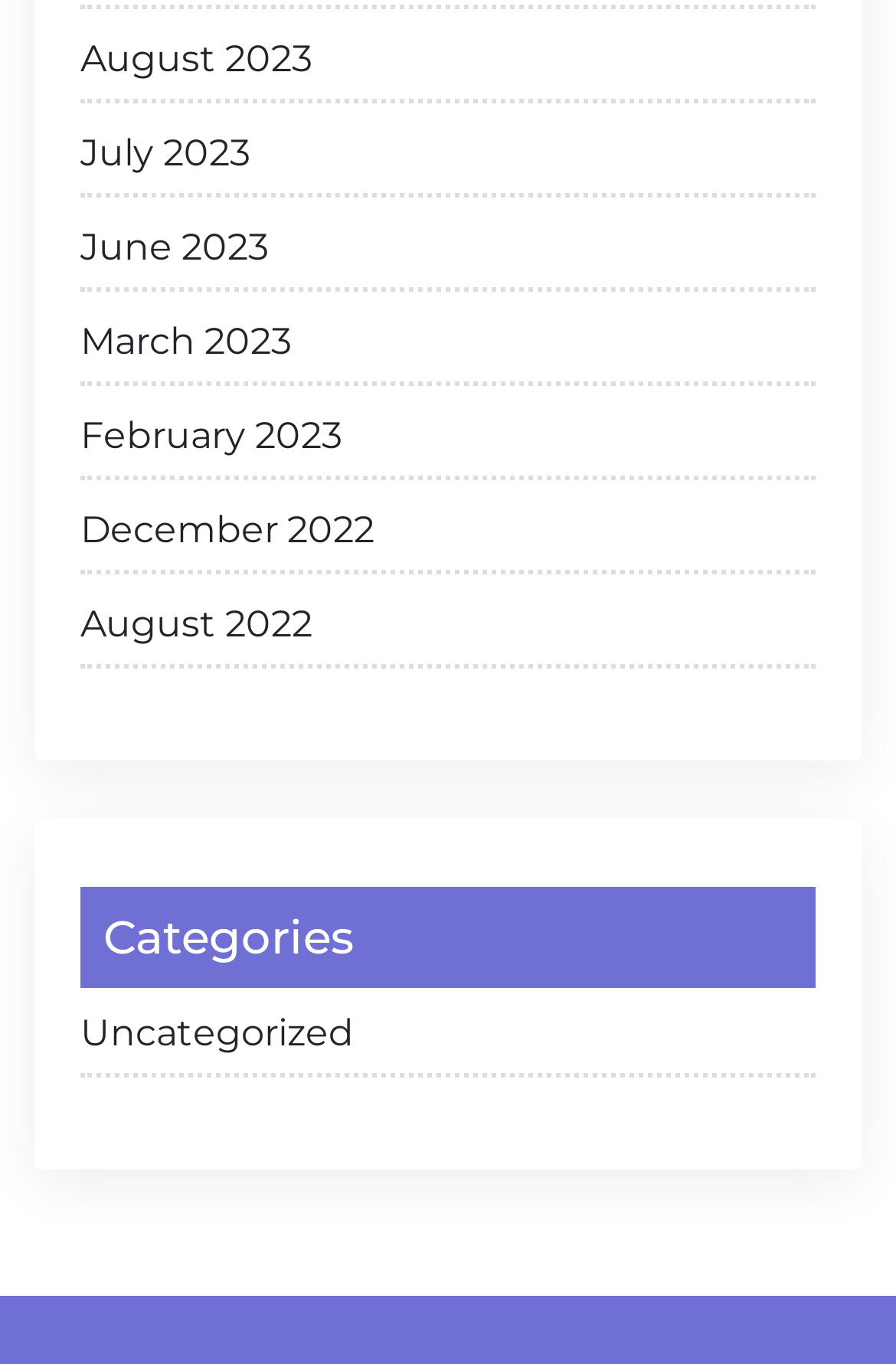Locate the bounding box of the UI element defined by this description: "Uncategorized". The coordinates should be given as four float numbers between 0 and 1, formatted as [left, top, right, bottom].

[0.09, 0.738, 0.91, 0.79]